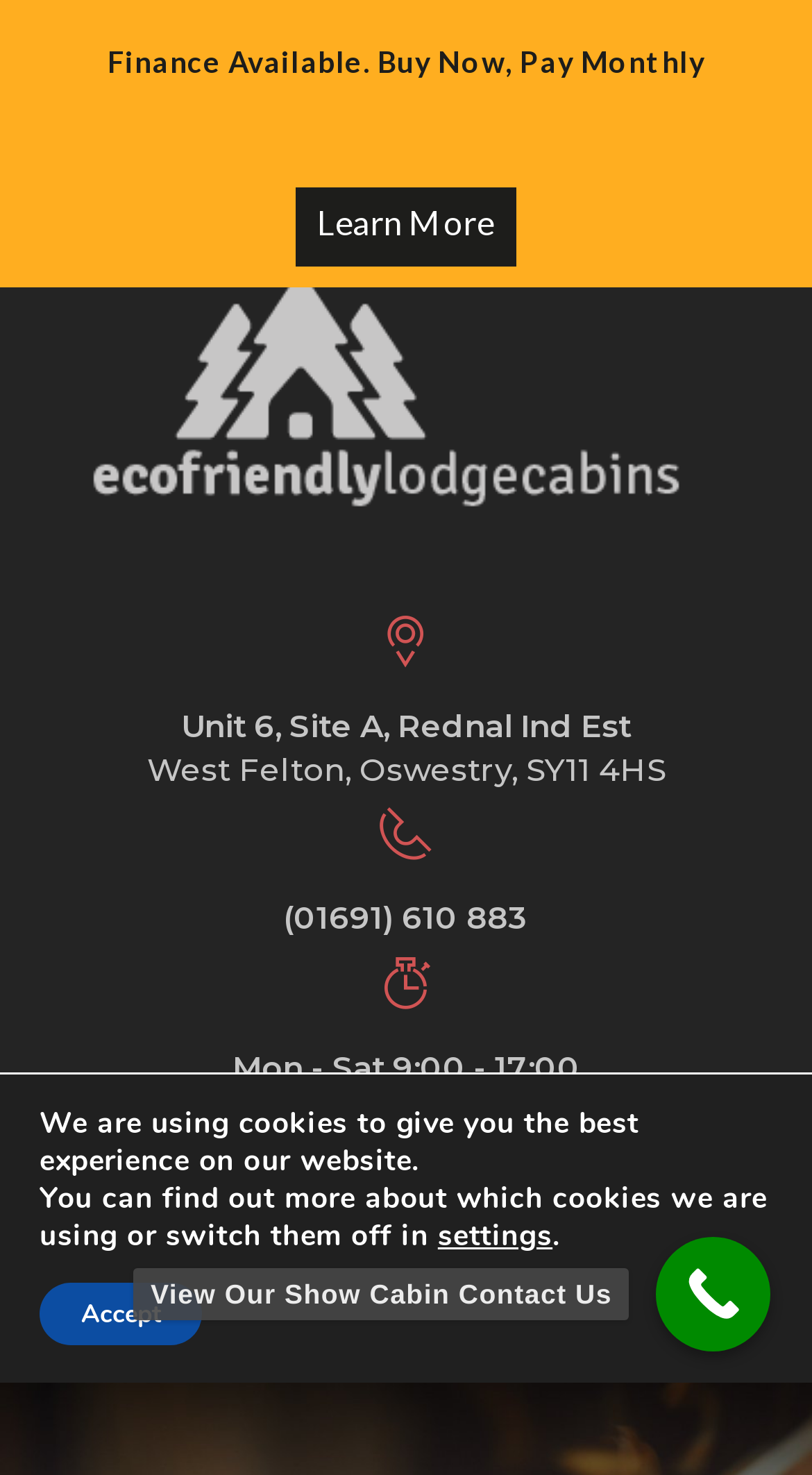What is the phone number of the company?
Please provide a detailed and comprehensive answer to the question.

I found the phone number by looking at the heading element with the text '(01691) 610 883' which is likely to be the phone number of the company.